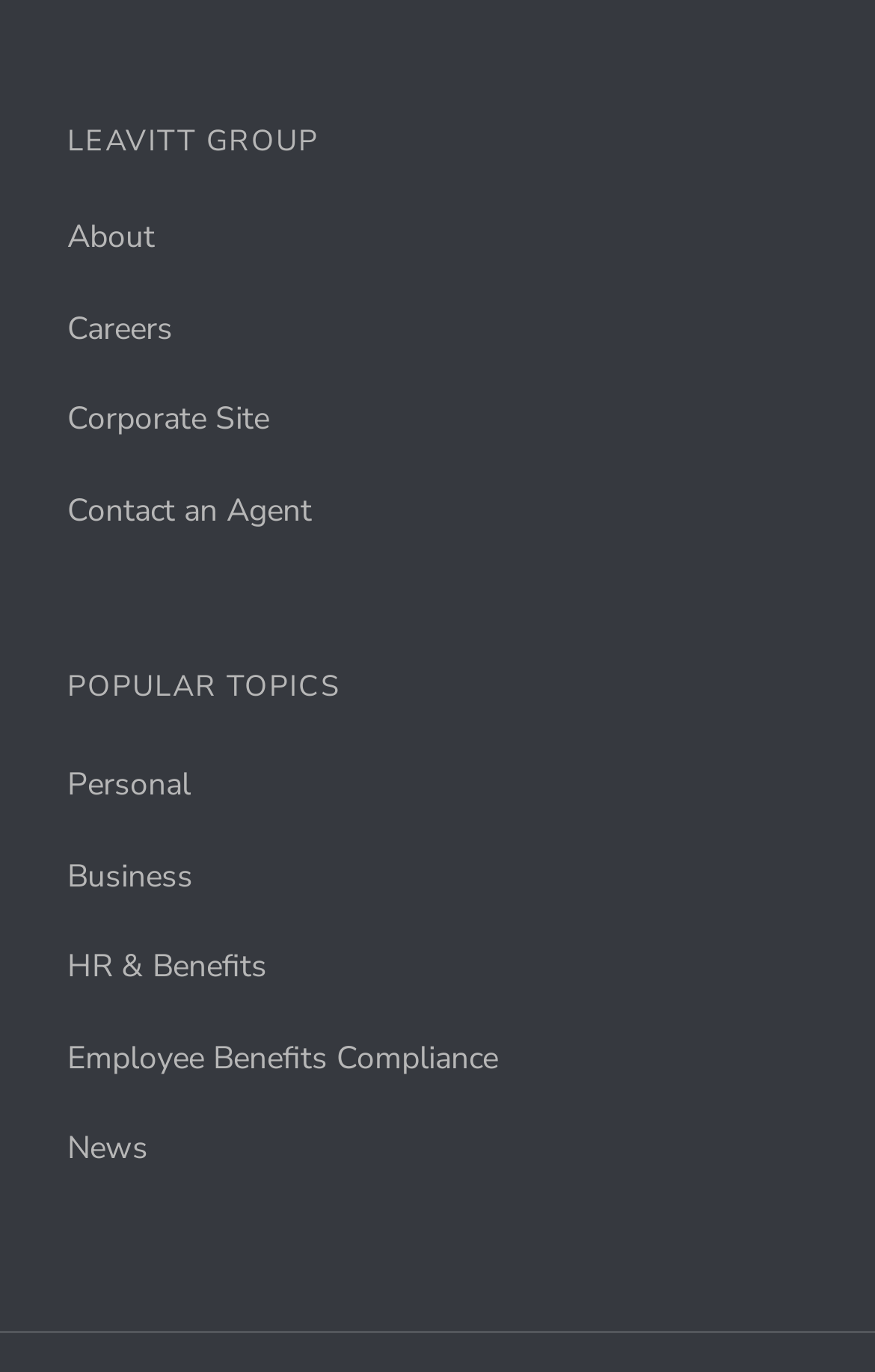How many links are in the top navigation menu?
Use the screenshot to answer the question with a single word or phrase.

4